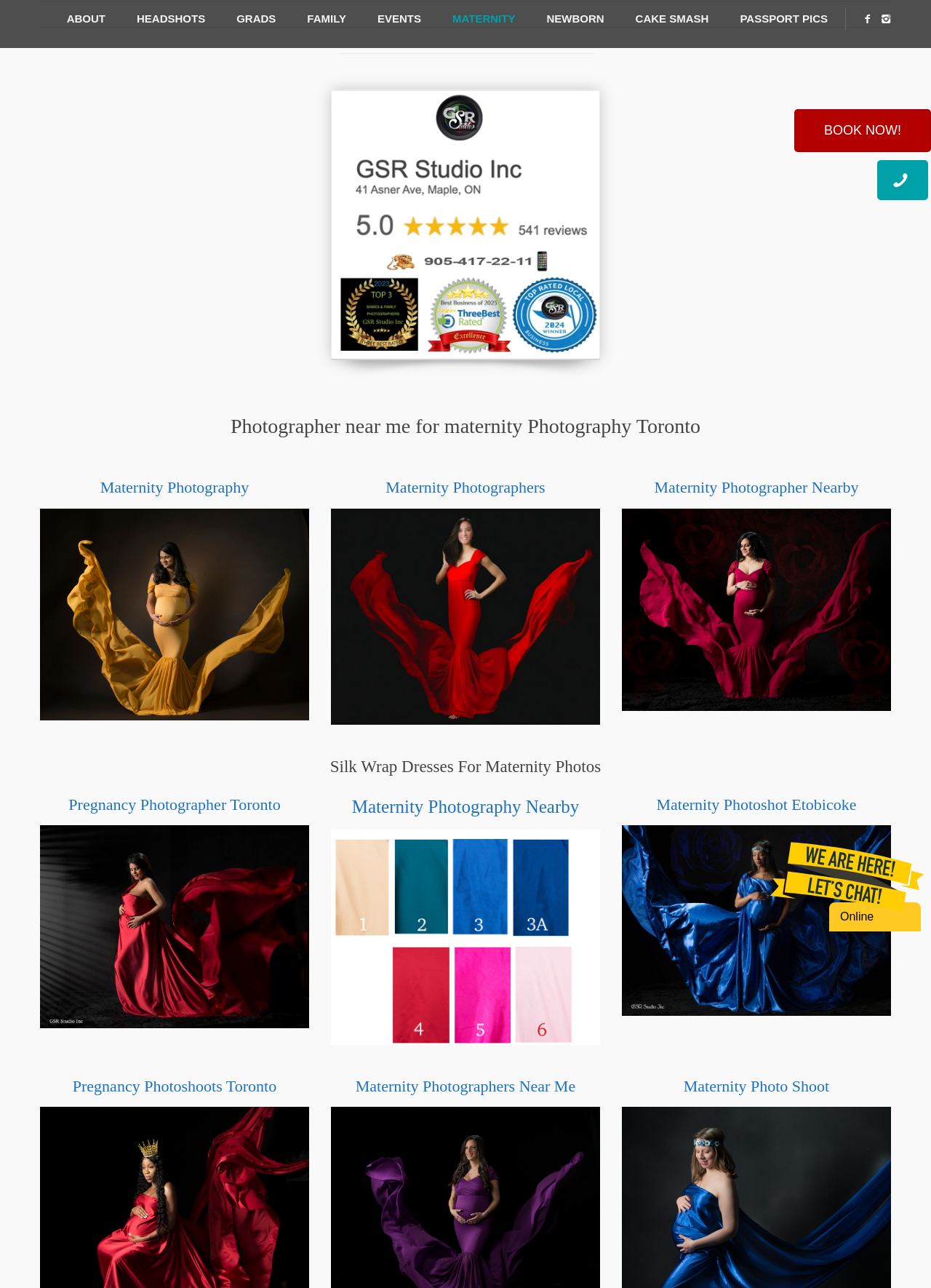What is the purpose of the social contact links?
Answer the question with just one word or phrase using the image.

To connect with the photographer on social media